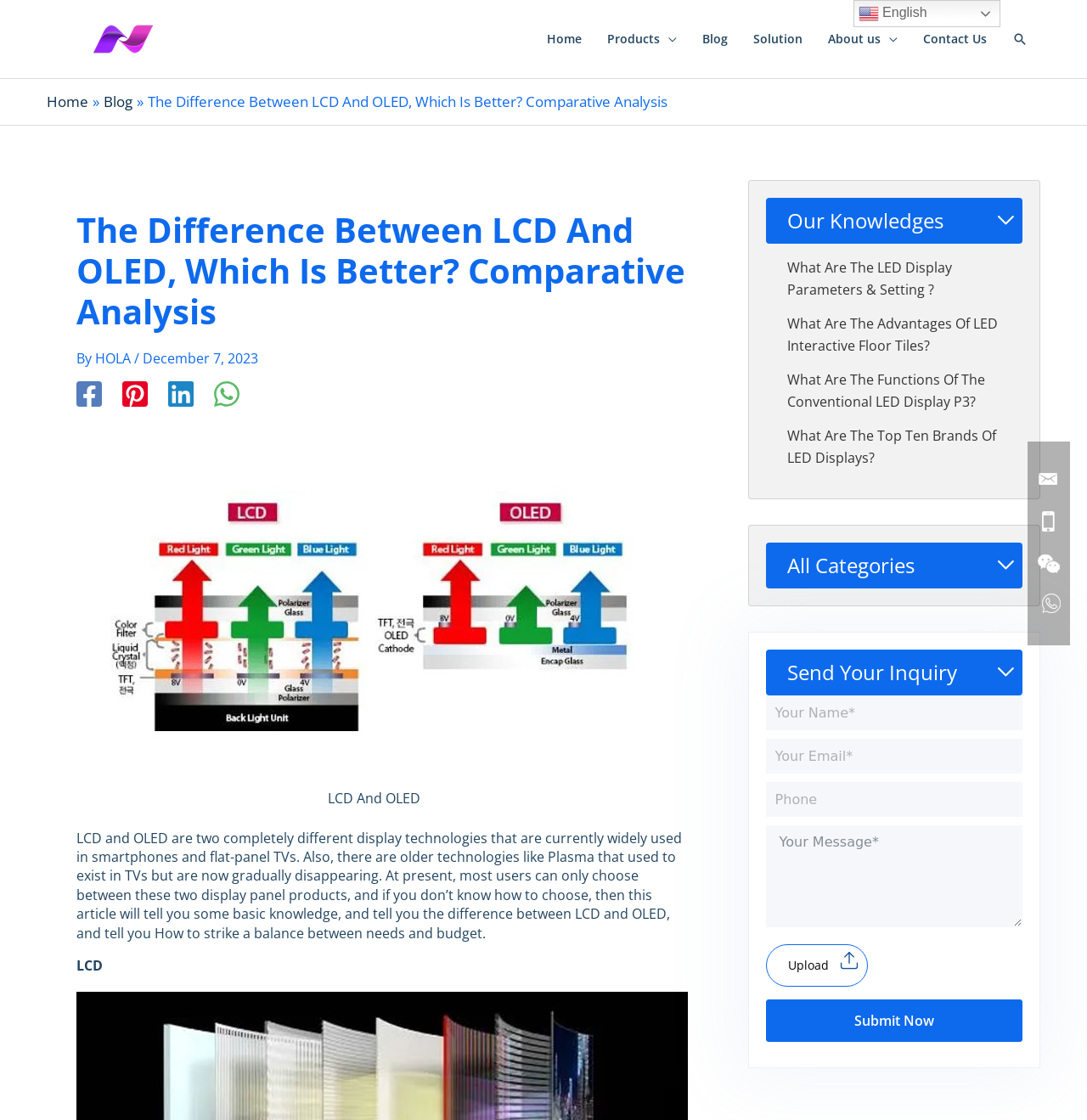Answer the question briefly using a single word or phrase: 
What is the purpose of the 'Quick Quote' section?

To send an inquiry